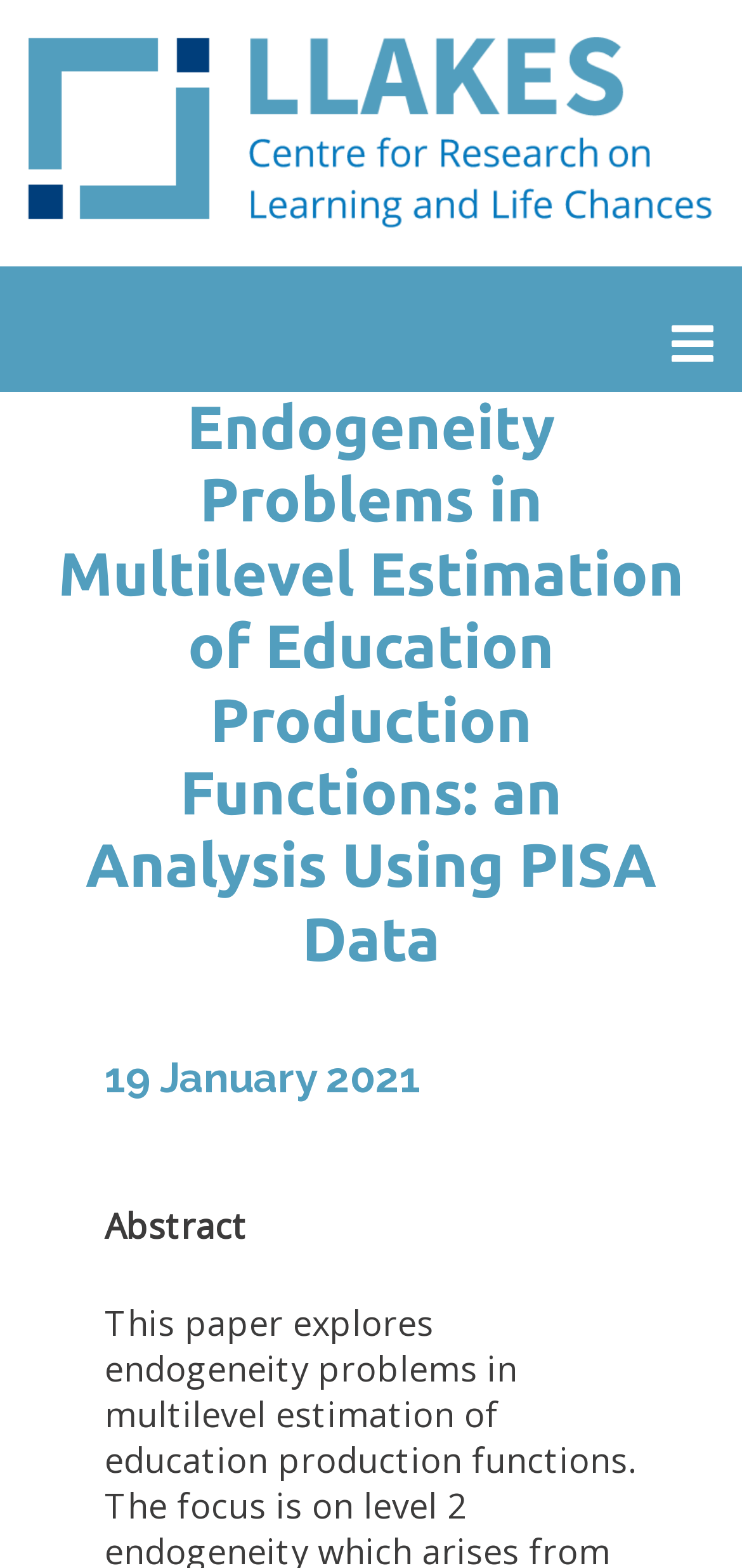Can you find and generate the webpage's heading?

Endogeneity Problems in Multilevel Estimation of Education Production Functions: an Analysis Using PISA Data